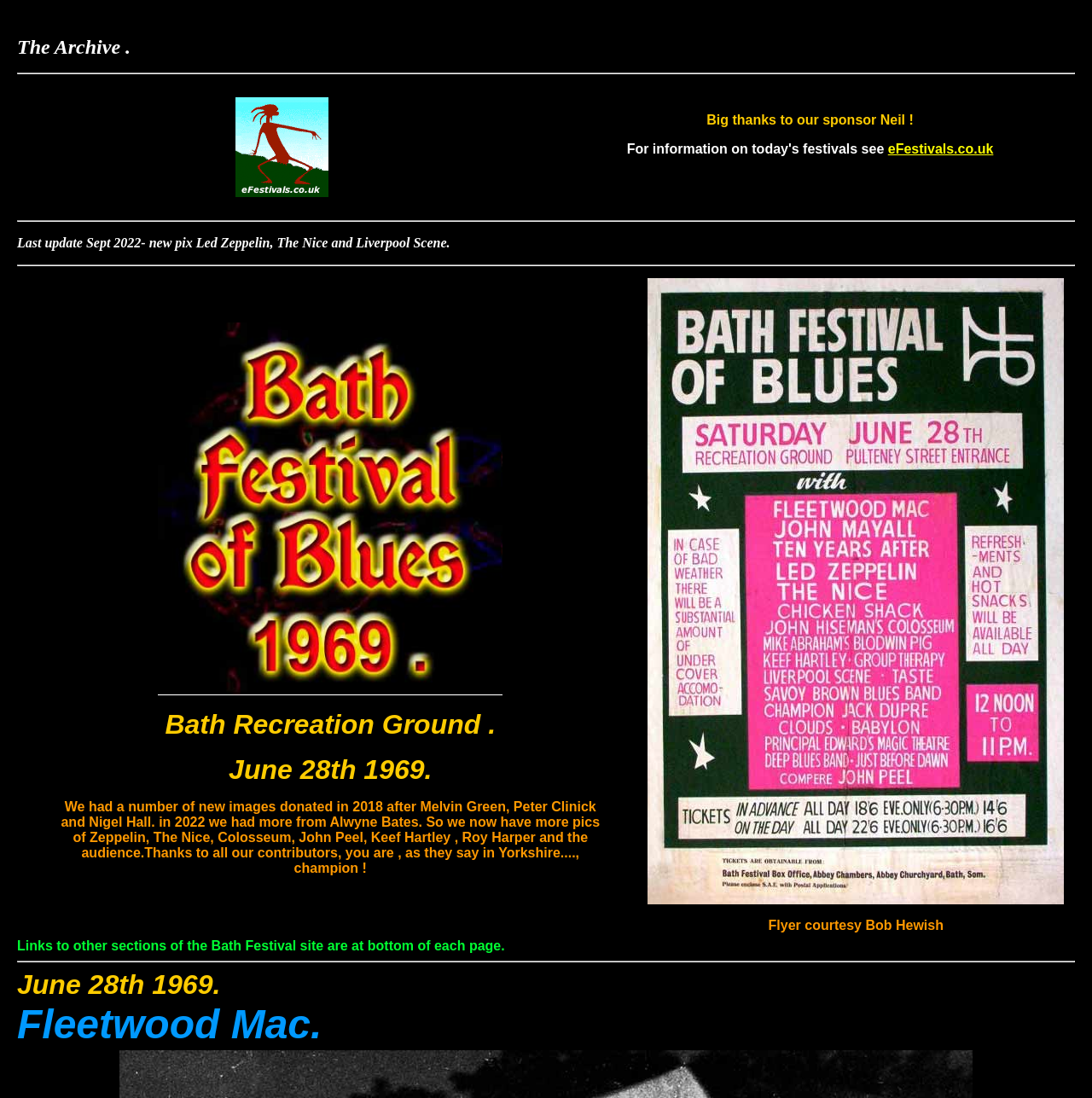Please give a short response to the question using one word or a phrase:
What is the date of the Bath Festival?

June 28th 1969